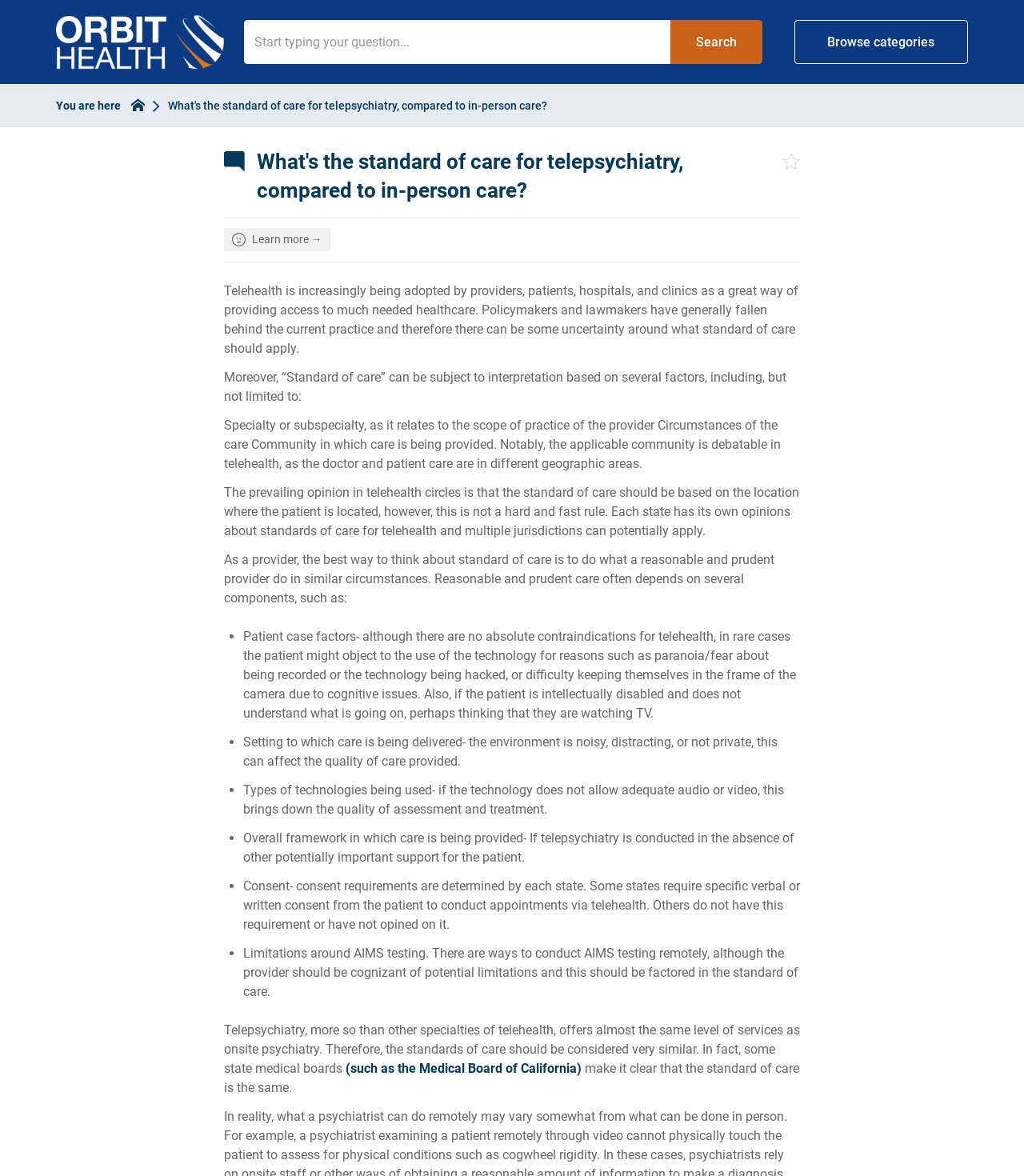Please identify the bounding box coordinates of the element I should click to complete this instruction: 'Search for something'. The coordinates should be given as four float numbers between 0 and 1, like this: [left, top, right, bottom].

[0.238, 0.017, 0.655, 0.054]